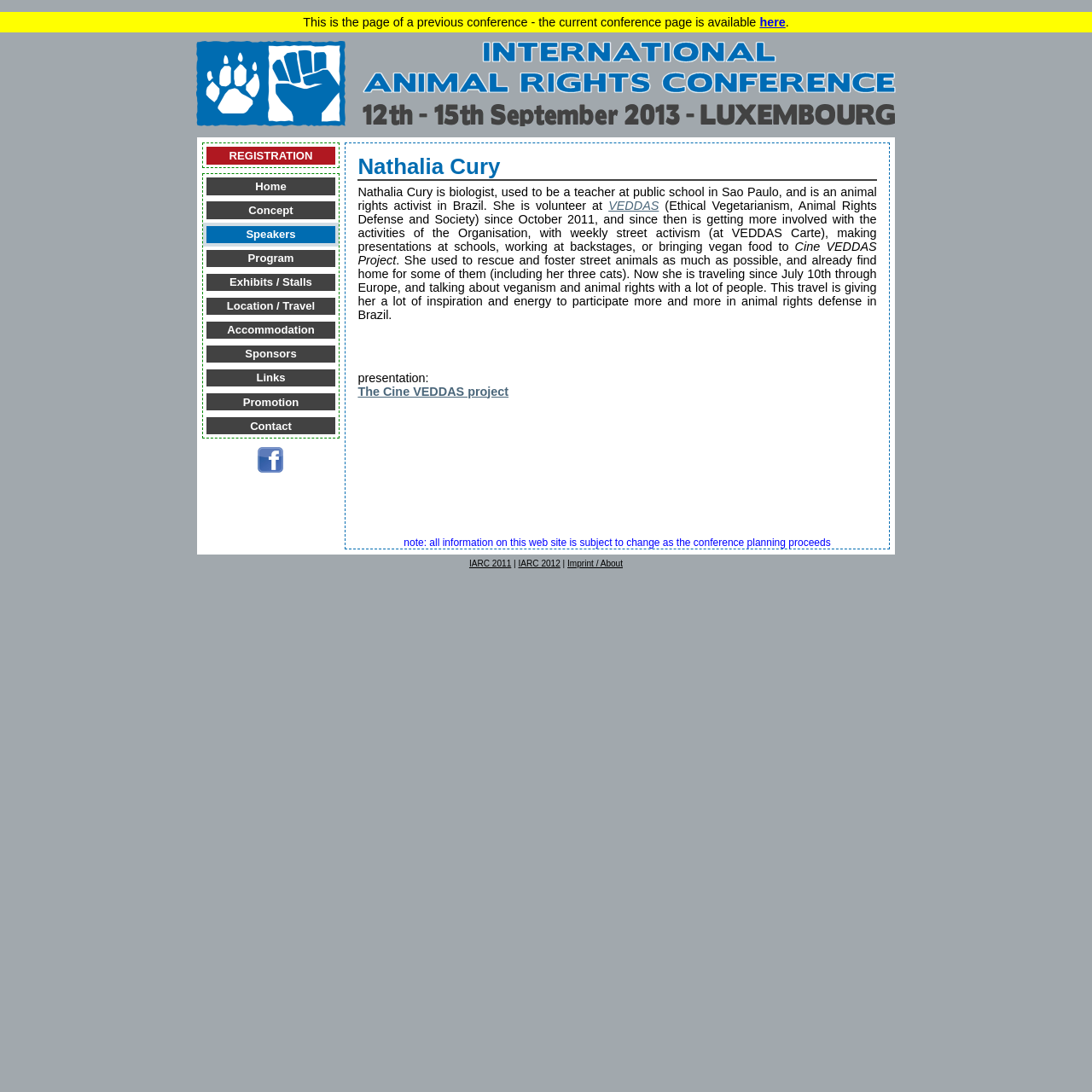Kindly determine the bounding box coordinates for the area that needs to be clicked to execute this instruction: "Click on the 'here' link to access the current conference page".

[0.696, 0.014, 0.719, 0.027]